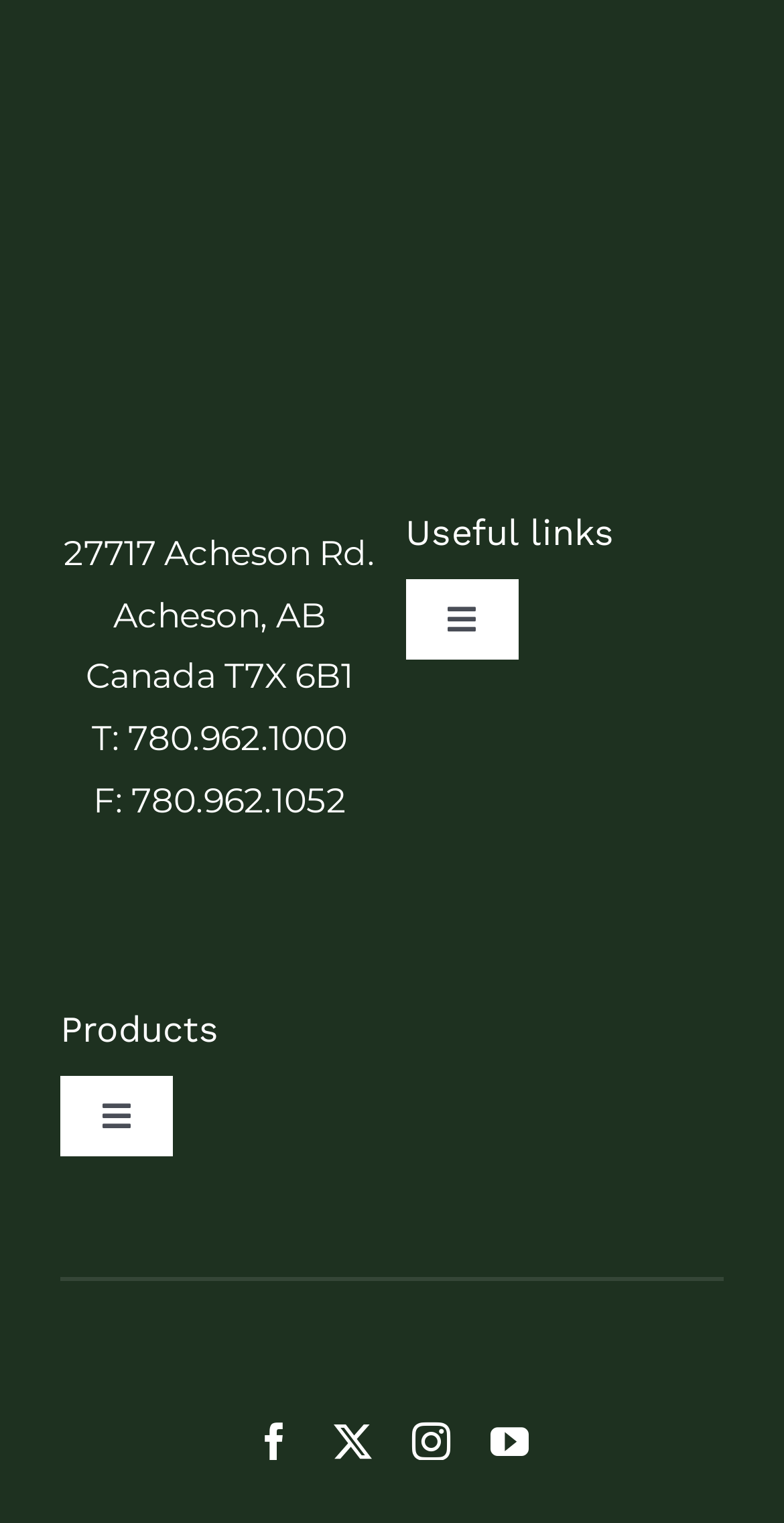How many social media links are there?
Analyze the screenshot and provide a detailed answer to the question.

I counted the number of social media links at the bottom of the page, which are facebook, twitter, instagram, and youtube, and found that there are 4 in total.